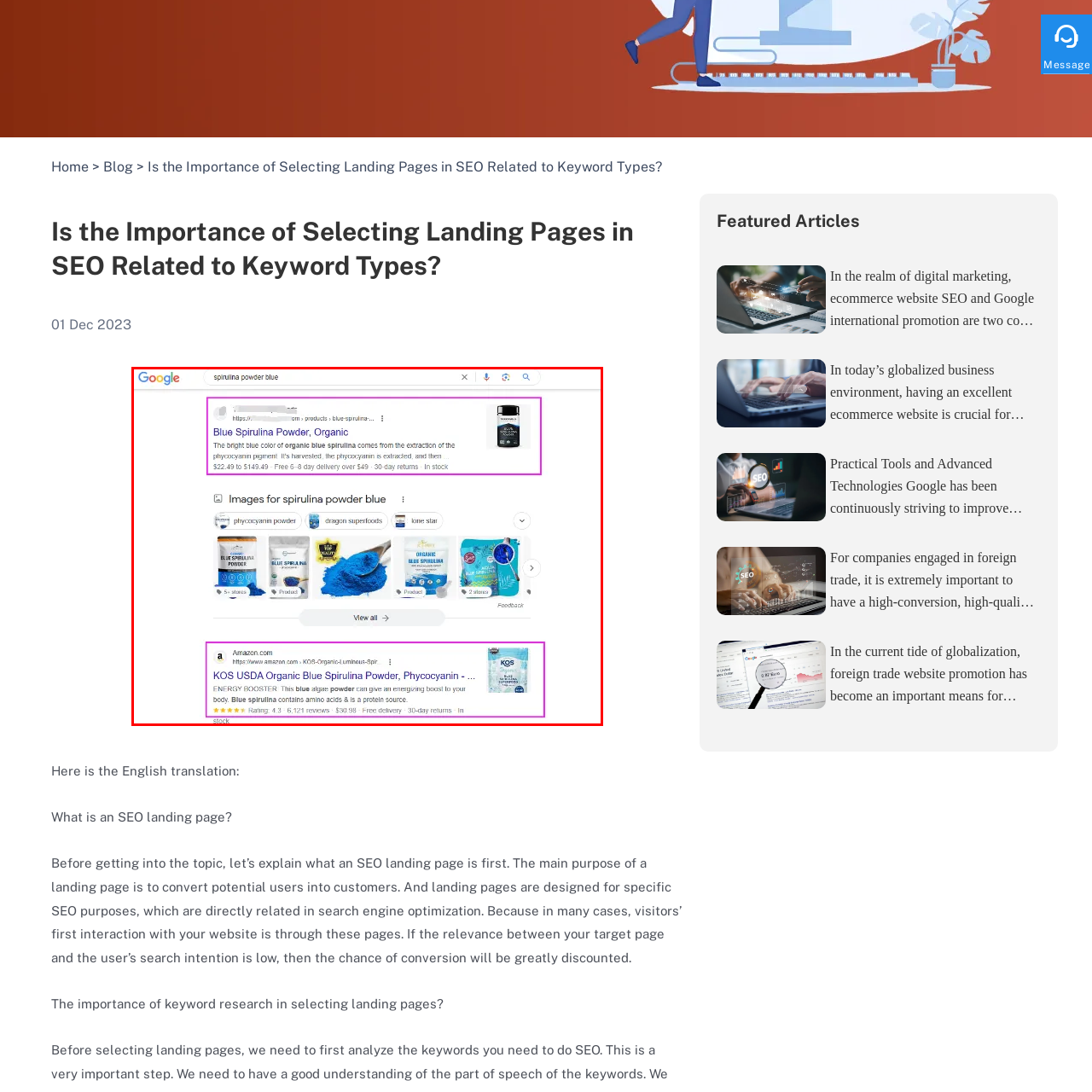Give a detailed description of the image area outlined by the red box.

The image showcases a variety of products related to blue spirulina powder, a popular health supplement. Prominently featured is an example of organic blue spirulina powder, highlighting its vibrant blue color, which is derived from the phyocyanin pigment. The description emphasizes its extraction process and potential health benefits, including energy boosting properties. Below the product, a series of images representing different brands of spirulina powder are displayed, demonstrating the diversity of options available to consumers. Additionally, an Amazon listing for KOS USDA Organic Blue Spirulina Powder is included, which provides details on pricing, user ratings, and delivery options, underscoring the product's accessibility and popularity. Overall, the image effectively conveys the appeal and market presence of blue spirulina powder.